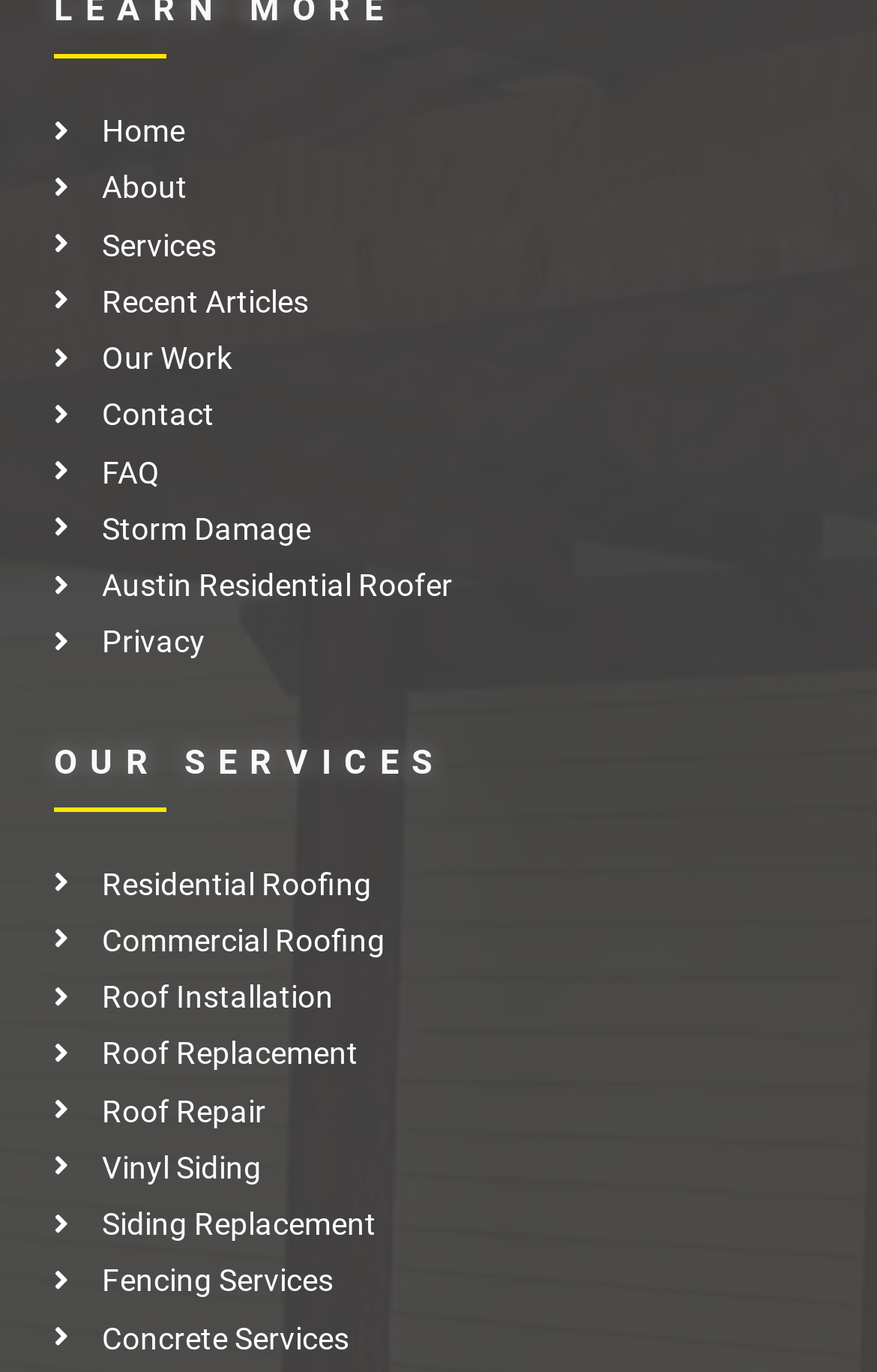Please find the bounding box coordinates (top-left x, top-left y, bottom-right x, bottom-right y) in the screenshot for the UI element described as follows: Austin Residential Roofer

[0.062, 0.41, 0.938, 0.443]